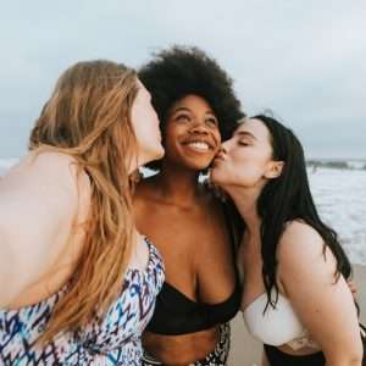What is the hairstyle of the central figure?
Your answer should be a single word or phrase derived from the screenshot.

Vibrant afro